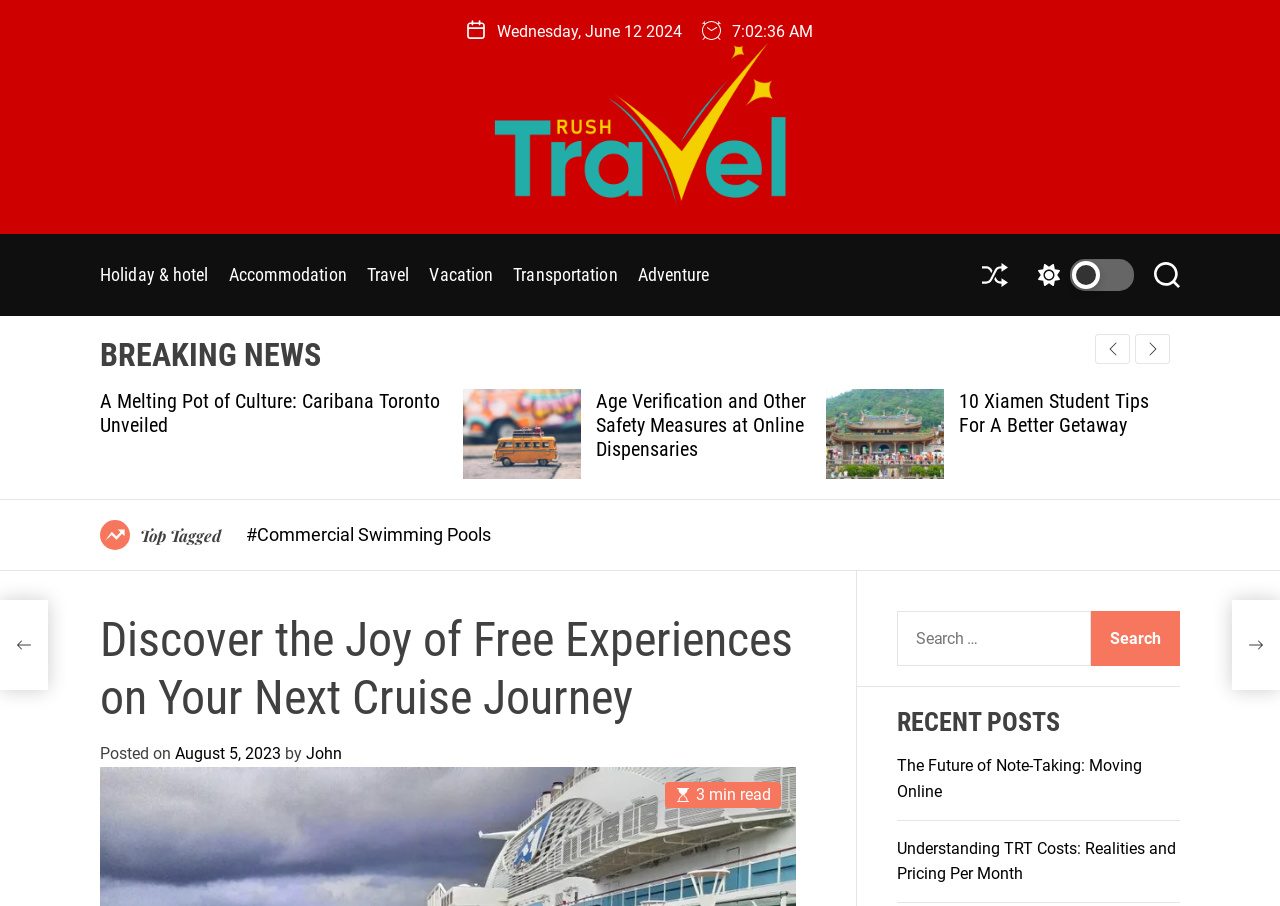Predict the bounding box for the UI component with the following description: "August 5, 2023August 5, 2023".

[0.137, 0.822, 0.22, 0.843]